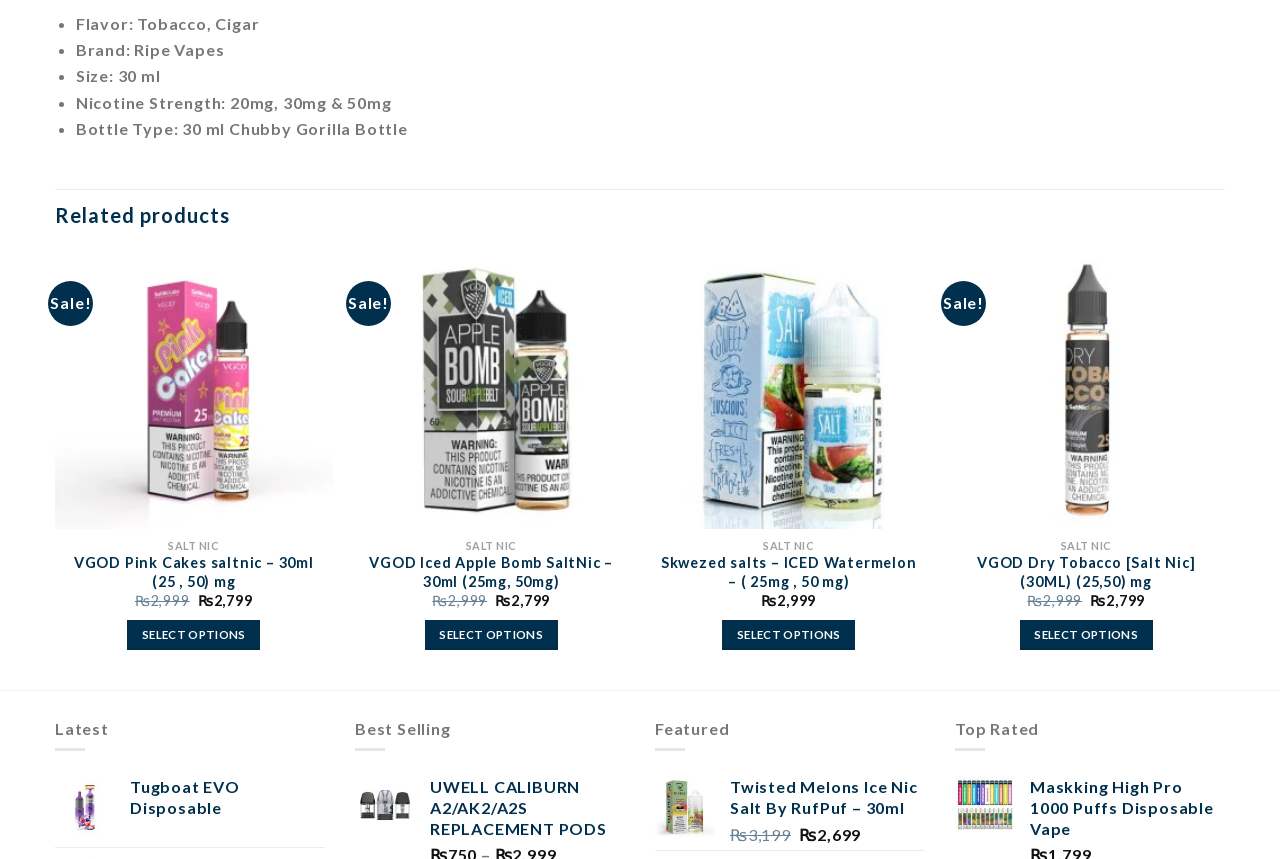Determine the bounding box coordinates of the section I need to click to execute the following instruction: "Quick view VGOD Dry Tobacco [Salt Nic]". Provide the coordinates as four float numbers between 0 and 1, i.e., [left, top, right, bottom].

[0.74, 0.617, 0.957, 0.647]